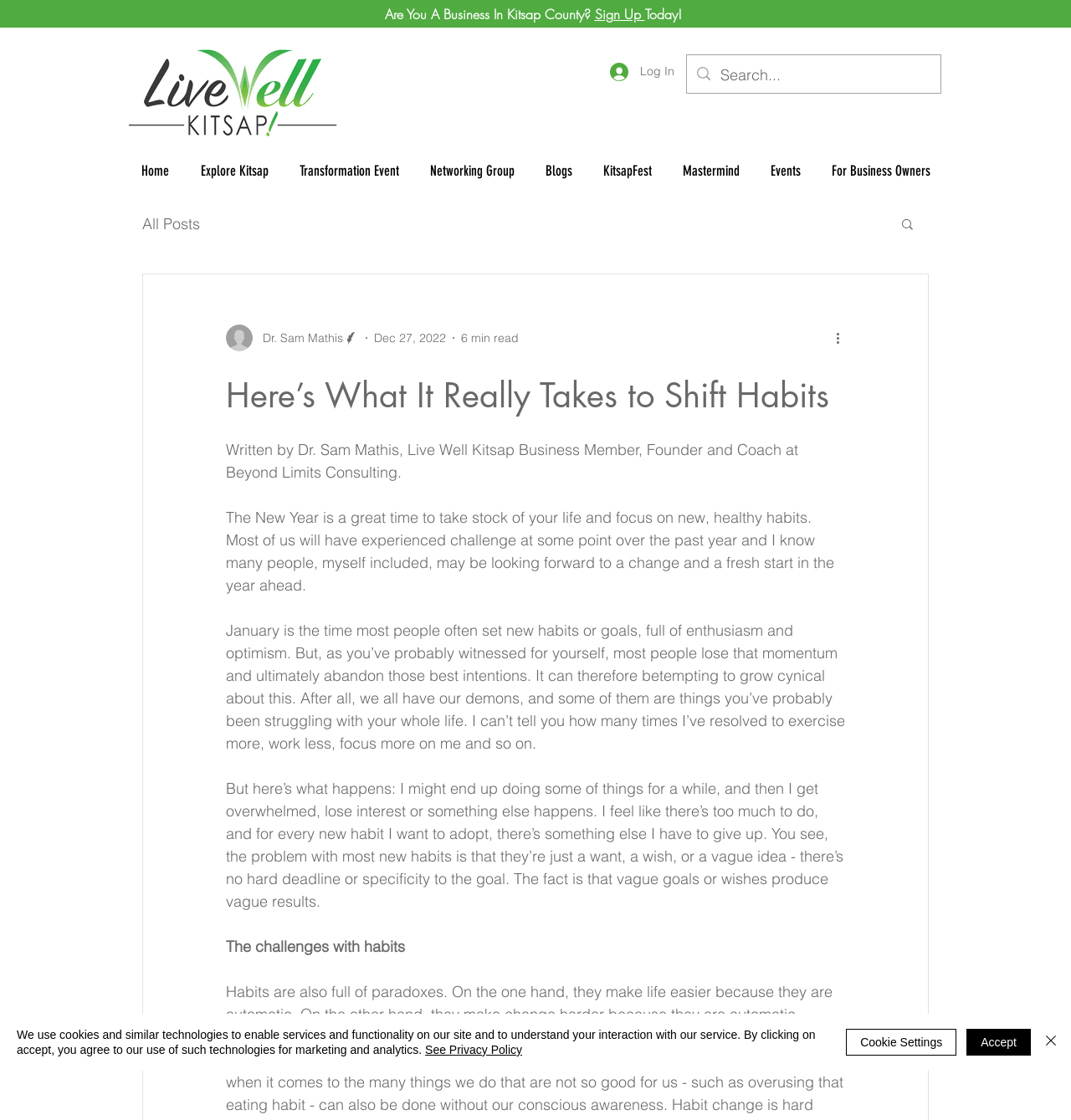Construct a thorough caption encompassing all aspects of the webpage.

This webpage appears to be a blog post titled "Here's What It Really Takes to Shift Habits" written by Dr. Sam Mathis, a Live Well Kitsap Business Member, Founder, and Coach at Beyond Limits Consulting. 

At the top left of the page, there is a "Live Well Kitsap" logo, and a "Log In" button is located to its right. A search bar with a magnifying glass icon is positioned on the top right side of the page. 

Below the search bar, there is a navigation menu with links to "Home", "Explore Kitsap", "Transformation Event", "Networking Group", "Blogs", "KitsapFest", "Mastermind", and "Events". 

On the right side of the navigation menu, there is a section that asks "Are You A Business In Kitsap County?" with a "Sign Up" link and a "Today!" label. 

The main content of the blog post is divided into sections. The author's picture and name are displayed at the top, along with the date "Dec 27, 2022" and a "6 min read" label. 

The blog post itself is a reflective article about setting new habits and goals, especially during the New Year. The author shares their personal experiences and insights about why people often struggle to maintain their resolutions. 

At the bottom of the page, there is a cookie policy alert with links to "See Privacy Policy", "Accept", "Cookie Settings", and a "Close" button.